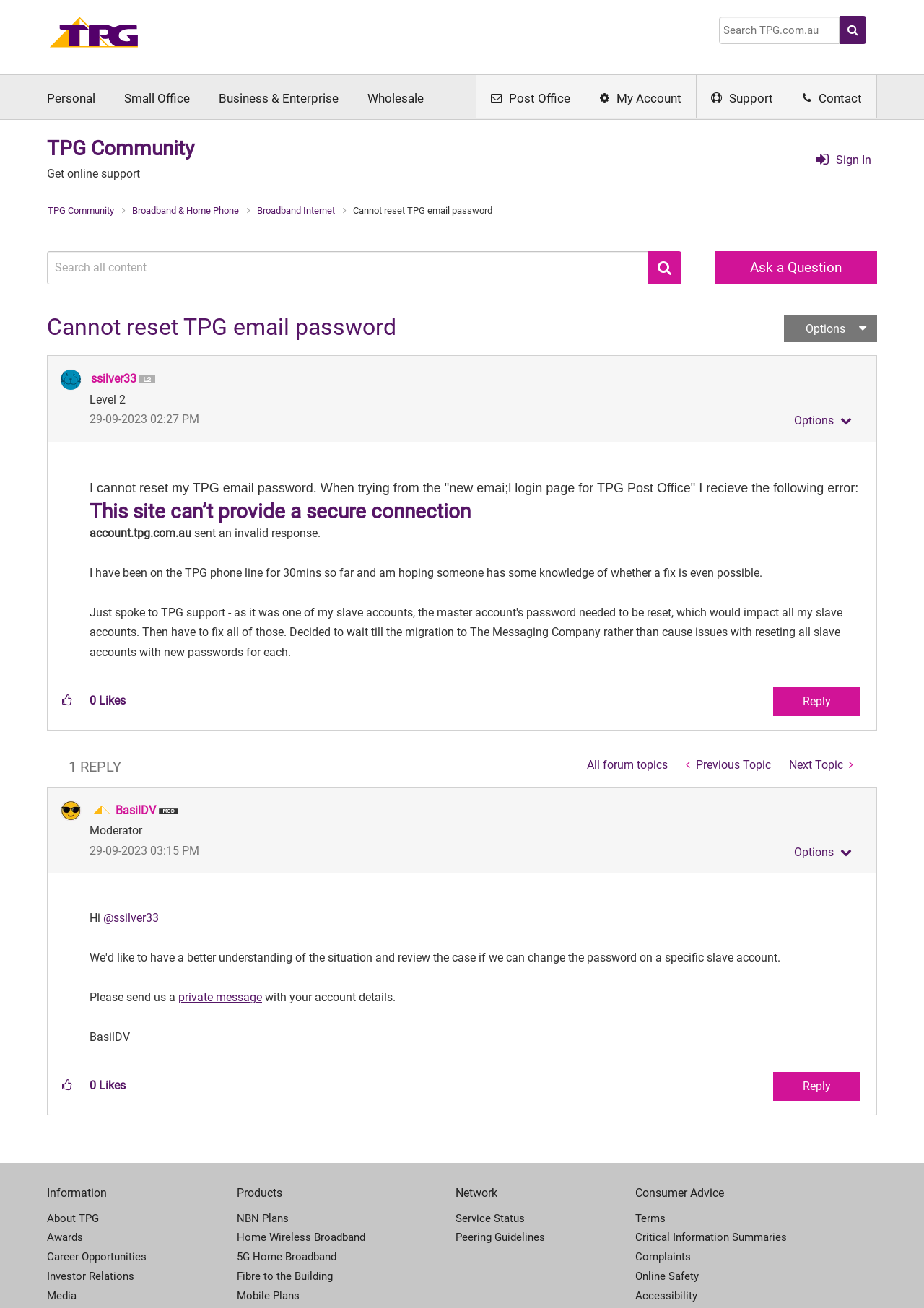What is the role of BasilDV?
Give a detailed response to the question by analyzing the screenshot.

I determined the answer by looking at the image element with the text 'Moderator' which is located next to the username 'BasilDV', indicating that BasilDV is a moderator.